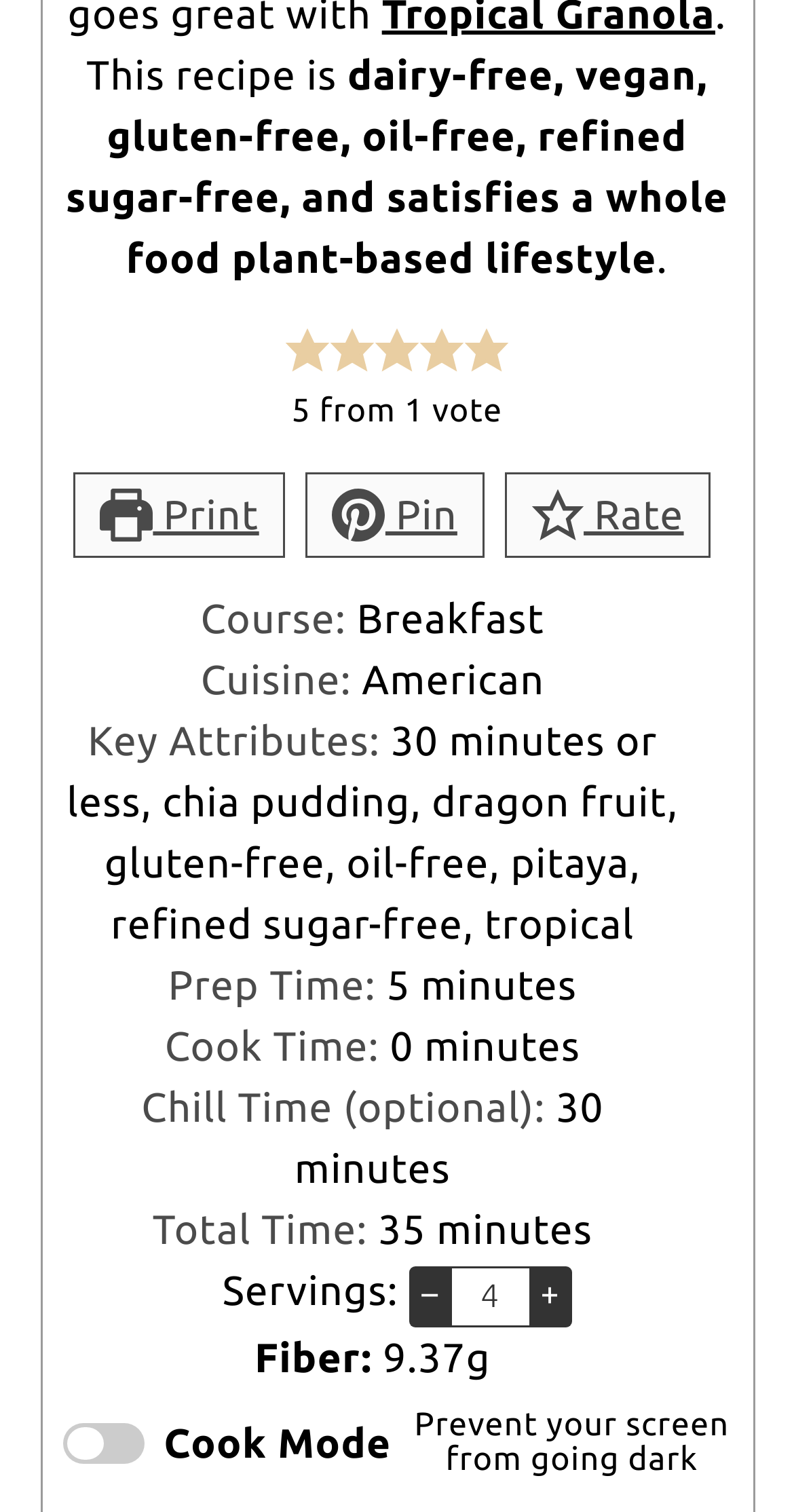What is the fiber content of this recipe?
Please respond to the question thoroughly and include all relevant details.

I found the fiber content information by looking at the static text 'Fiber:' and its corresponding value, which is '9.37g'.